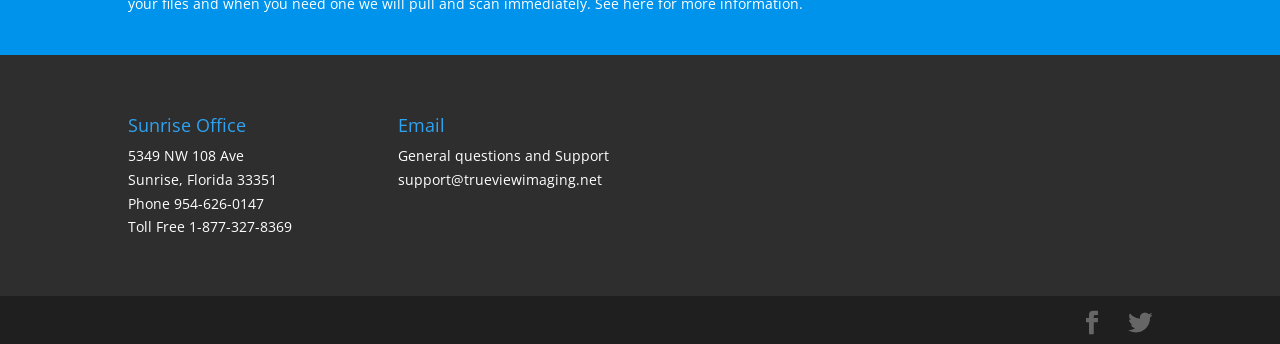Locate the bounding box coordinates of the UI element described by: "Facebook". The bounding box coordinates should consist of four float numbers between 0 and 1, i.e., [left, top, right, bottom].

[0.844, 0.903, 0.862, 0.975]